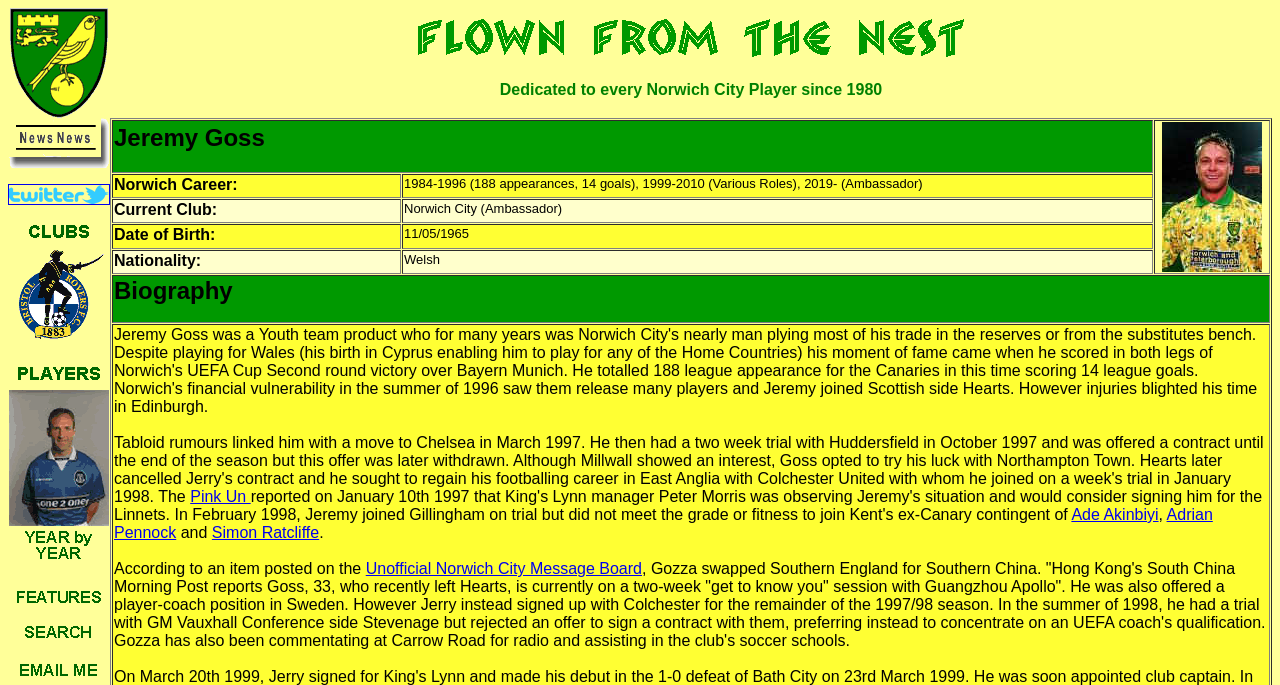Please provide the bounding box coordinates for the element that needs to be clicked to perform the following instruction: "Click on the 'Clubs menu' link". The coordinates should be given as four float numbers between 0 and 1, i.e., [left, top, right, bottom].

[0.007, 0.488, 0.085, 0.512]